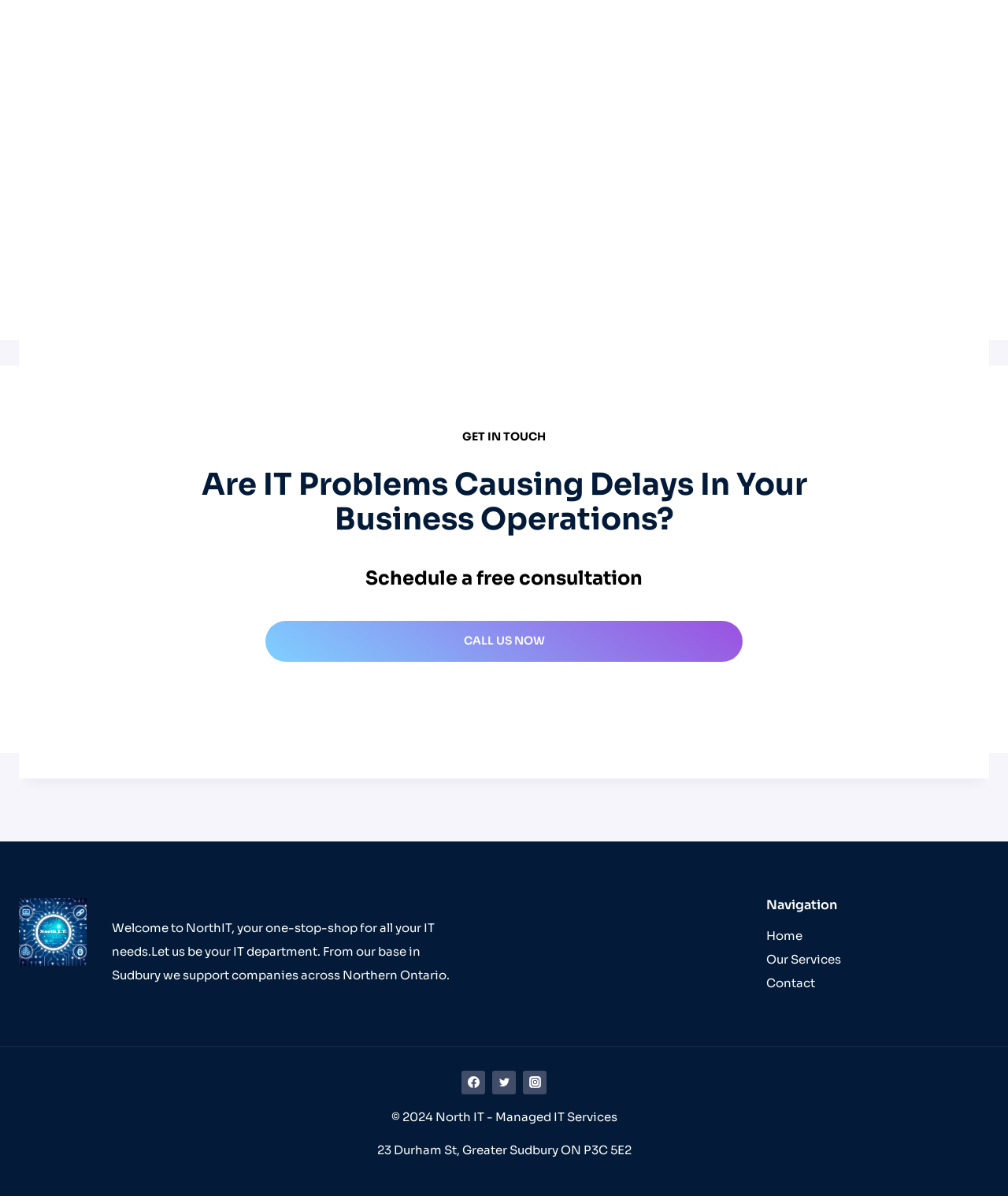Find the UI element described as: "Our Services" and predict its bounding box coordinates. Ensure the coordinates are four float numbers between 0 and 1, [left, top, right, bottom].

[0.76, 0.792, 0.981, 0.812]